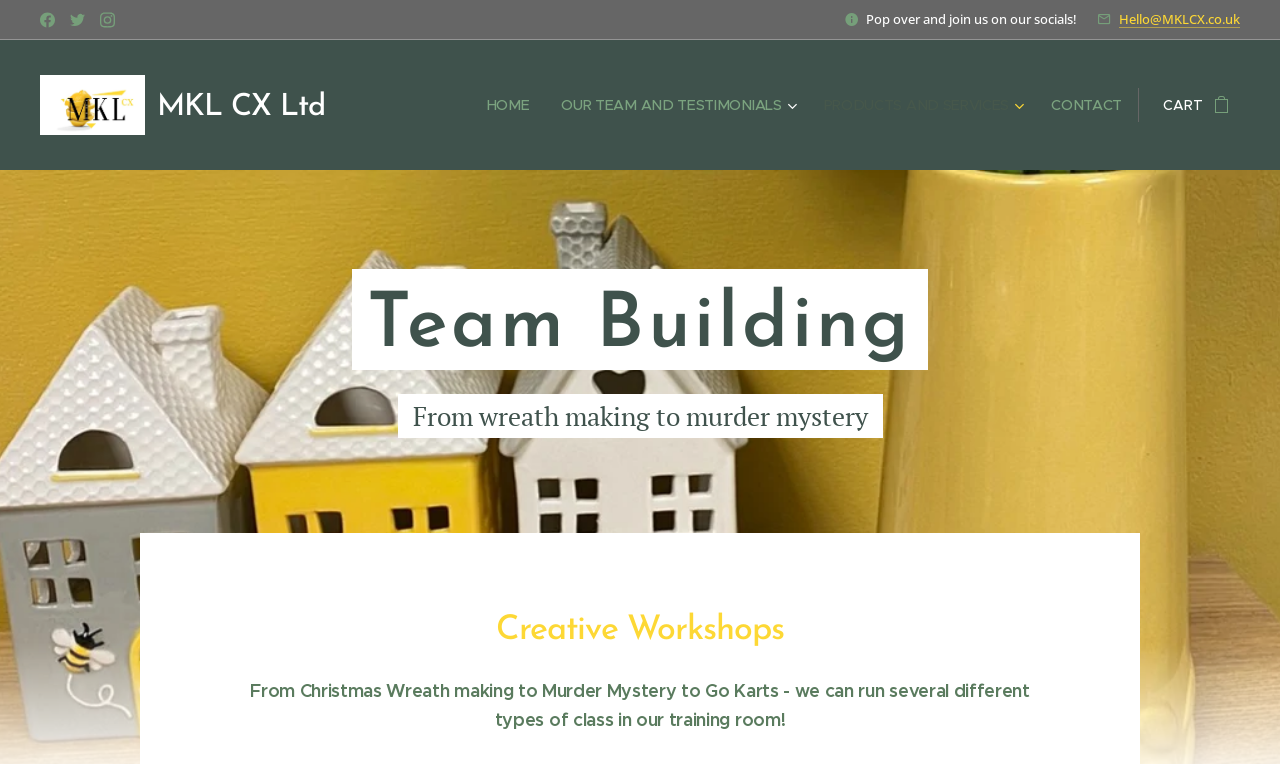How many social media links are there?
Please provide a detailed answer to the question.

I counted the number of social media links by looking at the top left corner of the webpage, where I found links to Facebook, Twitter, and Instagram, each with an accompanying image.